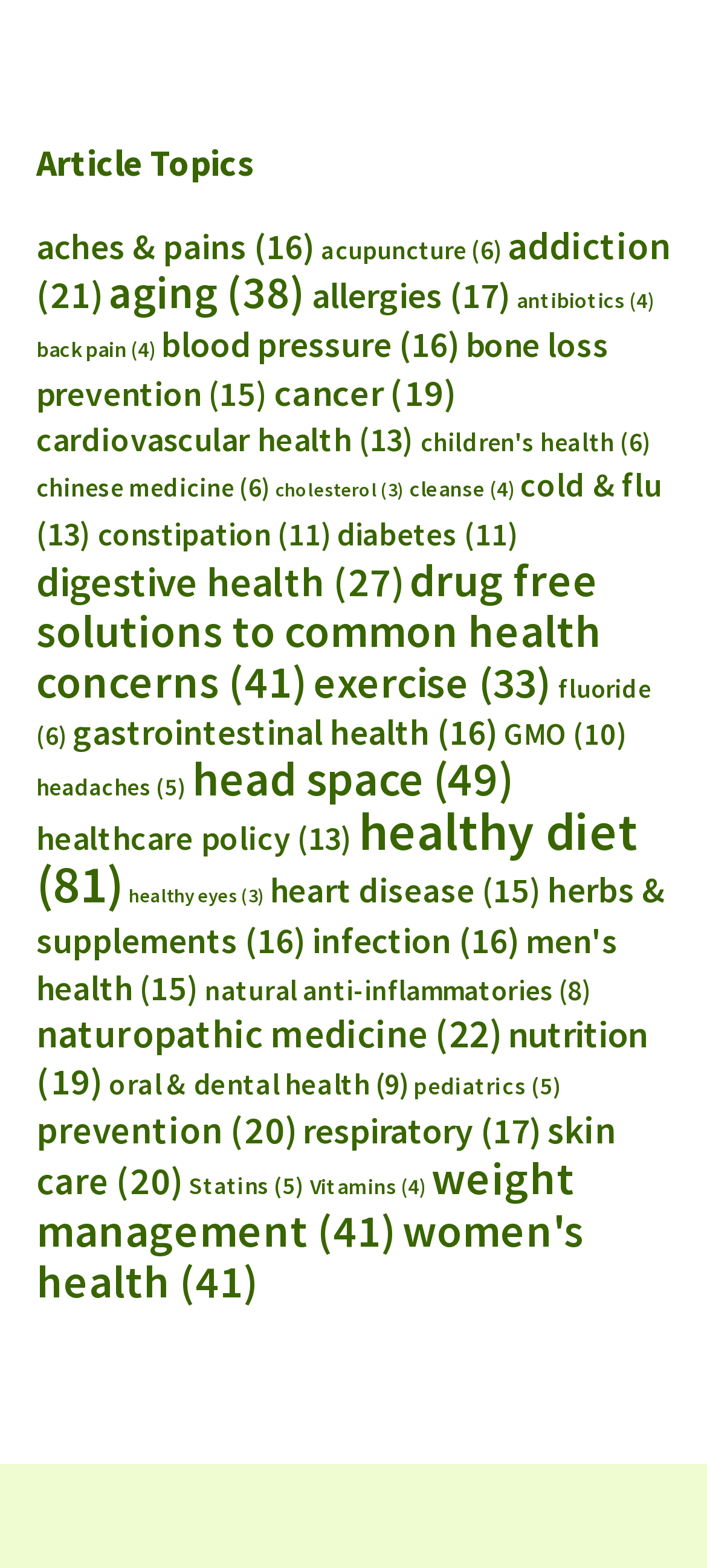Identify the bounding box coordinates for the element you need to click to achieve the following task: "Browse 'skin care' products". Provide the bounding box coordinates as four float numbers between 0 and 1, in the form [left, top, right, bottom].

[0.051, 0.705, 0.872, 0.768]